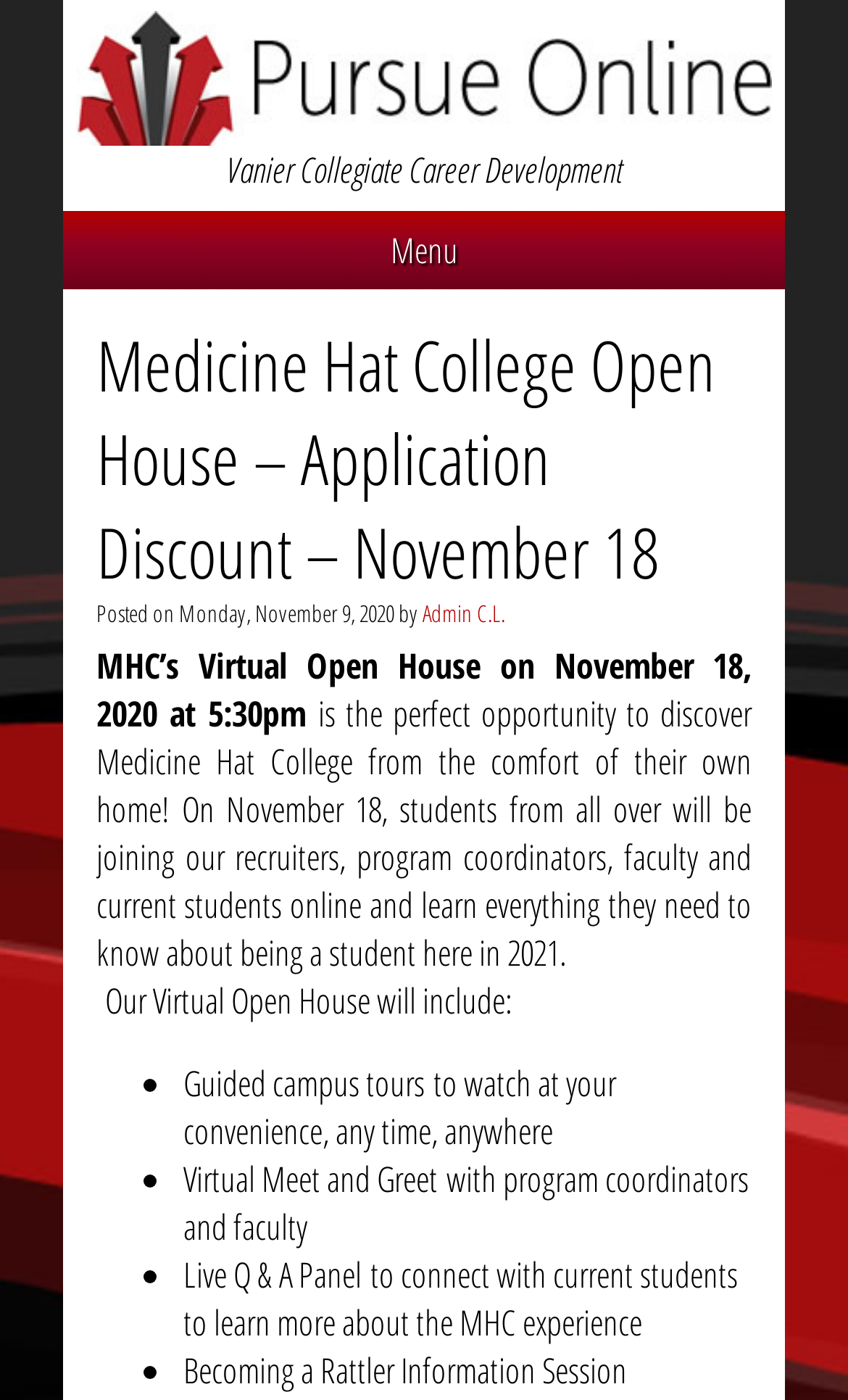Identify the bounding box coordinates for the UI element described as follows: Menu. Use the format (top-left x, top-left y, bottom-right x, bottom-right y) and ensure all values are floating point numbers between 0 and 1.

[0.075, 0.151, 0.925, 0.207]